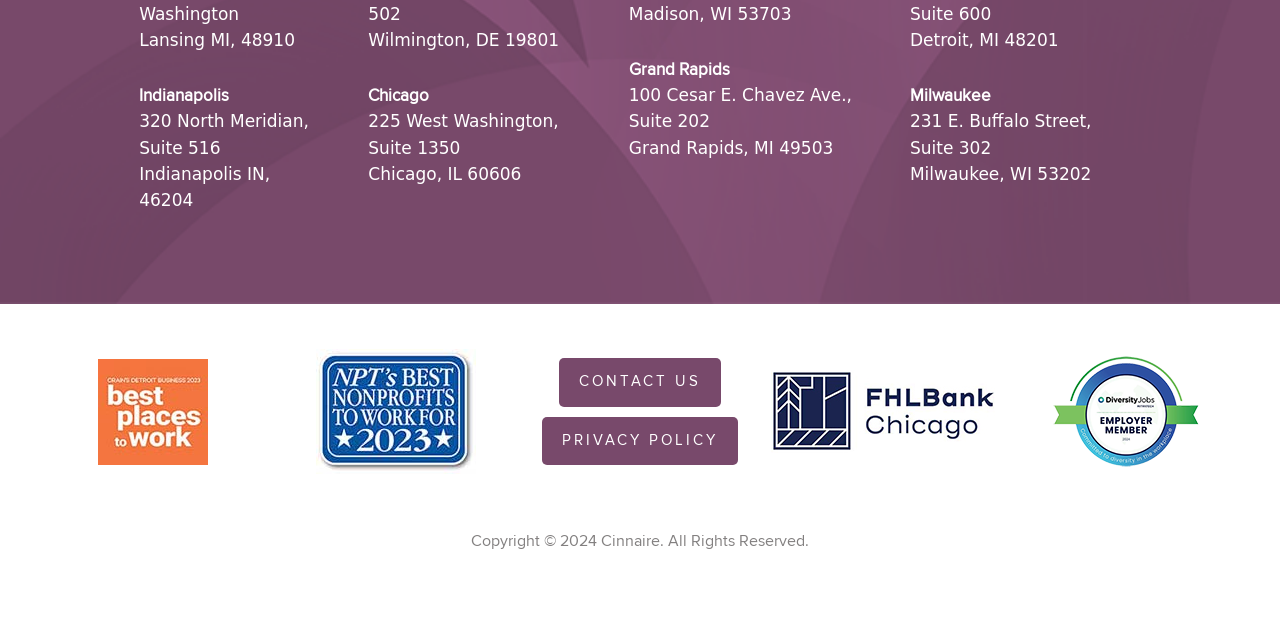What is the street address of the Indianapolis office?
Using the visual information, answer the question in a single word or phrase.

320 North Meridian, Suite 516